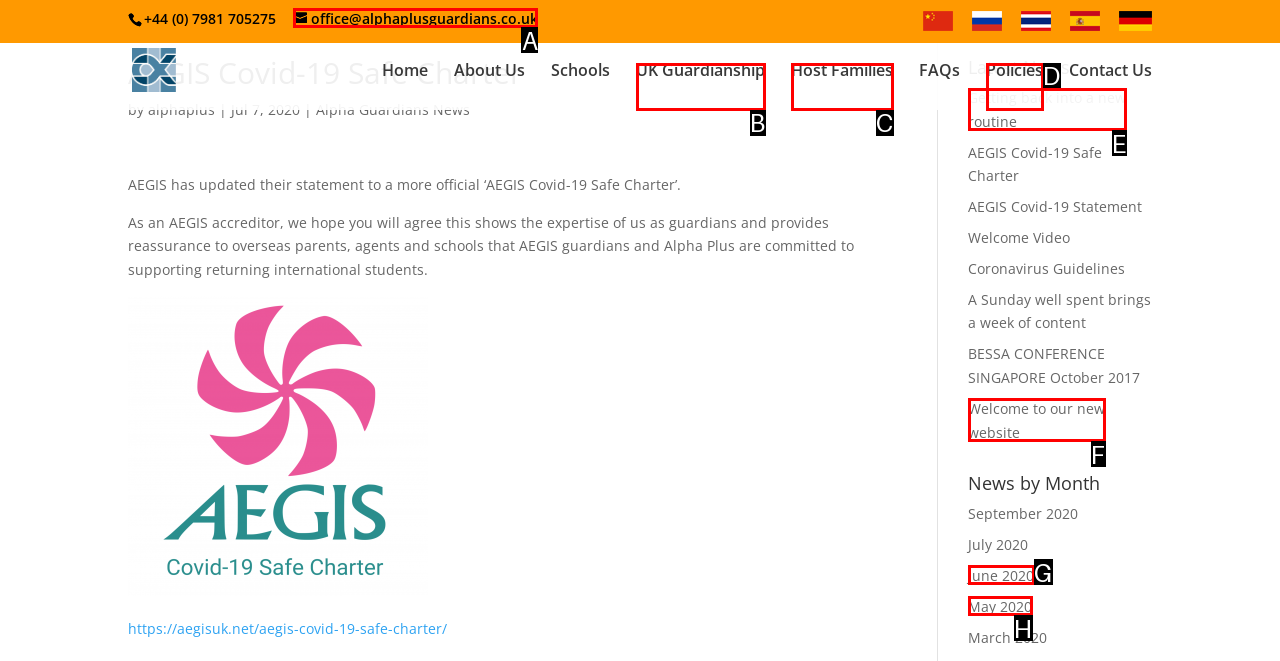Point out the HTML element I should click to achieve the following: Send an email to office@alphaplusguardians.co.uk Reply with the letter of the selected element.

A